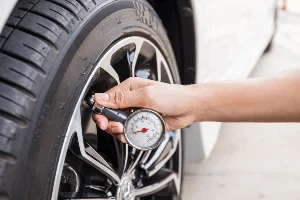Give a short answer using one word or phrase for the question:
Where is the maintenance task taking place?

Outdoors